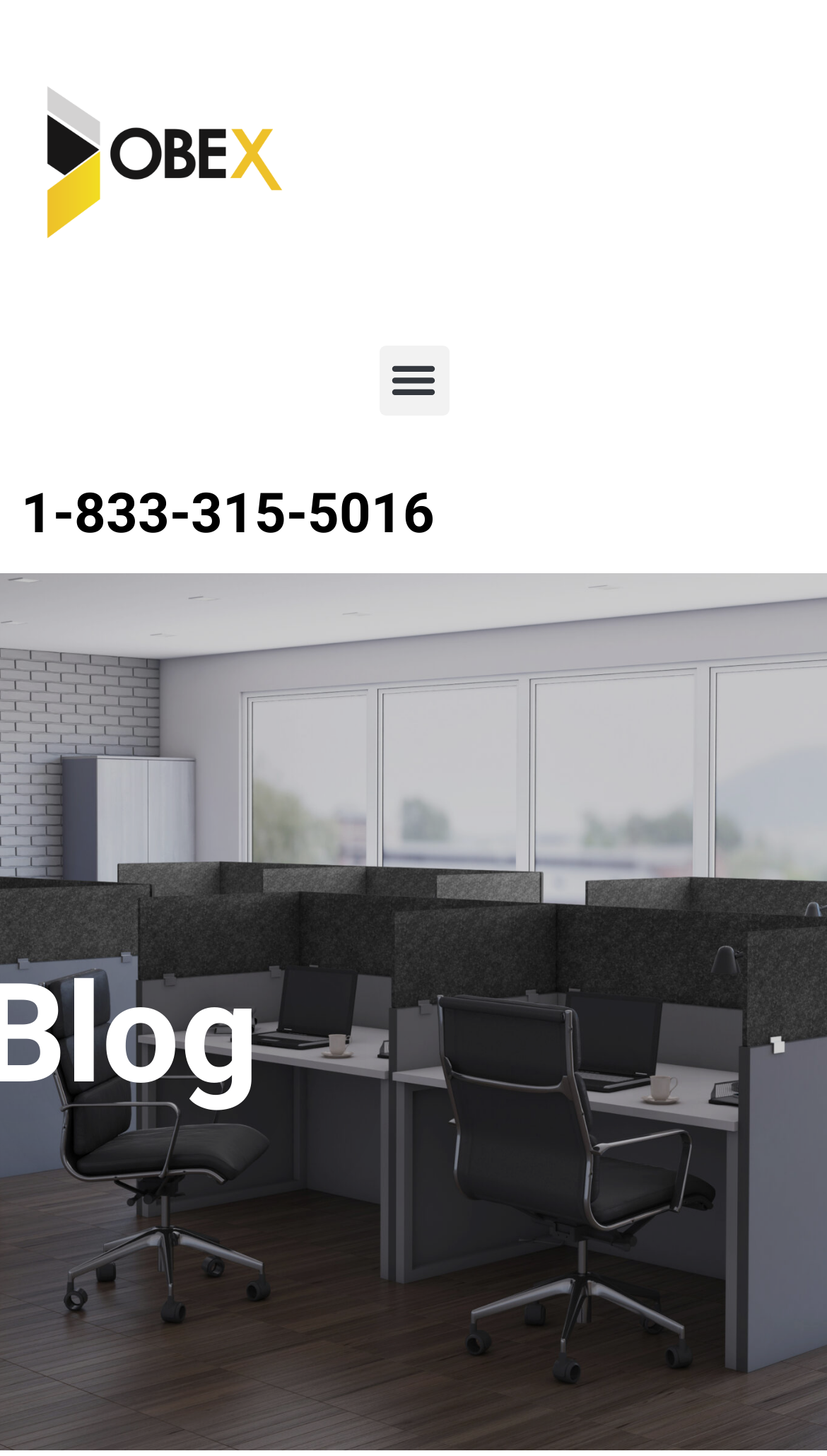Using the webpage screenshot, find the UI element described by Menu. Provide the bounding box coordinates in the format (top-left x, top-left y, bottom-right x, bottom-right y), ensuring all values are floating point numbers between 0 and 1.

[0.458, 0.237, 0.542, 0.285]